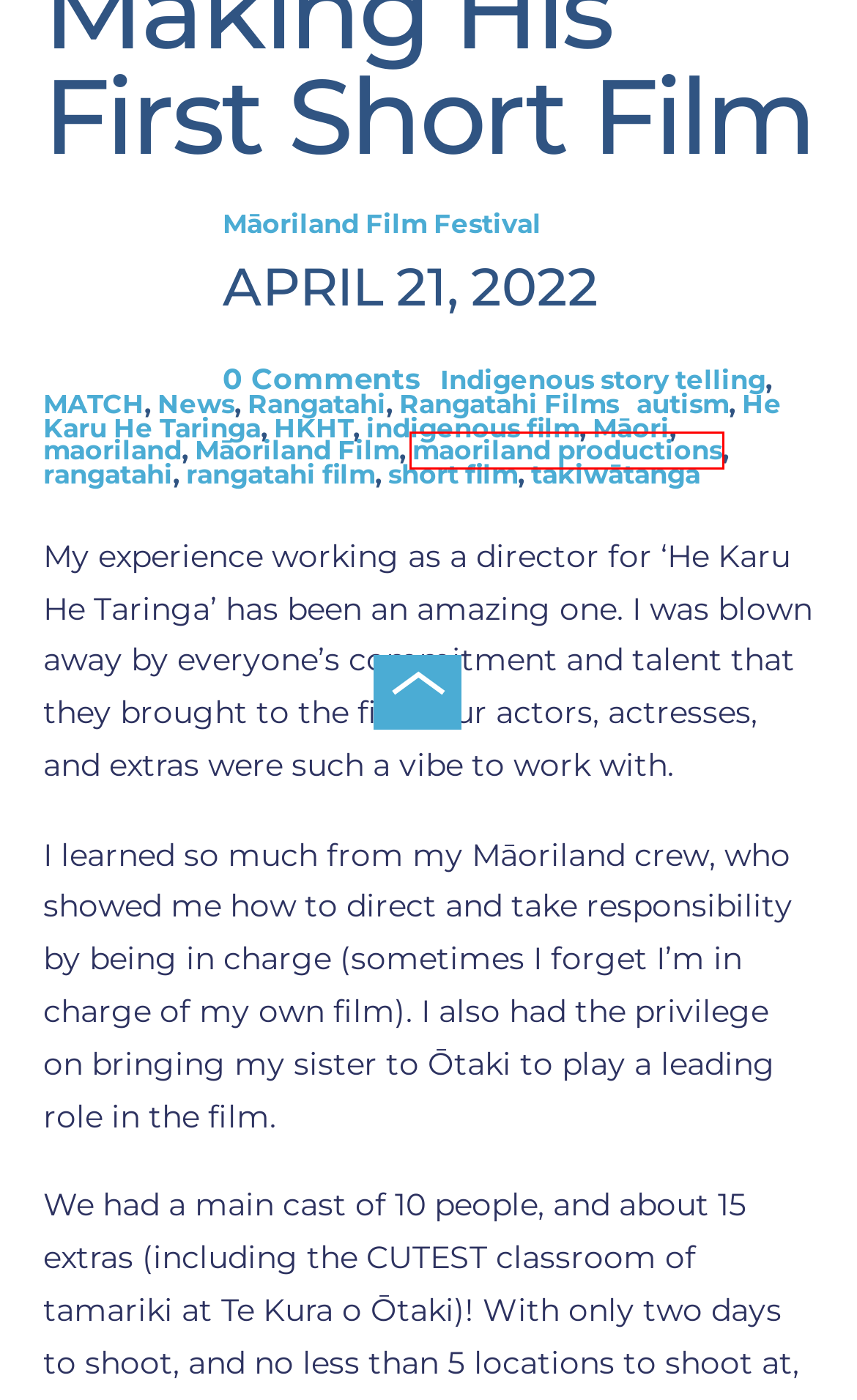A screenshot of a webpage is given with a red bounding box around a UI element. Choose the description that best matches the new webpage shown after clicking the element within the red bounding box. Here are the candidates:
A. HKHT Archives - Māoriland Charitable Trust
B. maoriland productions Archives - Māoriland Charitable Trust
C. autism Archives - Māoriland Charitable Trust
D. MATCH Archives - Māoriland Charitable Trust
E. short film Archives - Māoriland Charitable Trust
F. Māoriland Film Festival, Author at Māoriland Charitable Trust
G. He Karu He Taringa Archives - Māoriland Charitable Trust
H. News Archives - Māoriland Charitable Trust

B